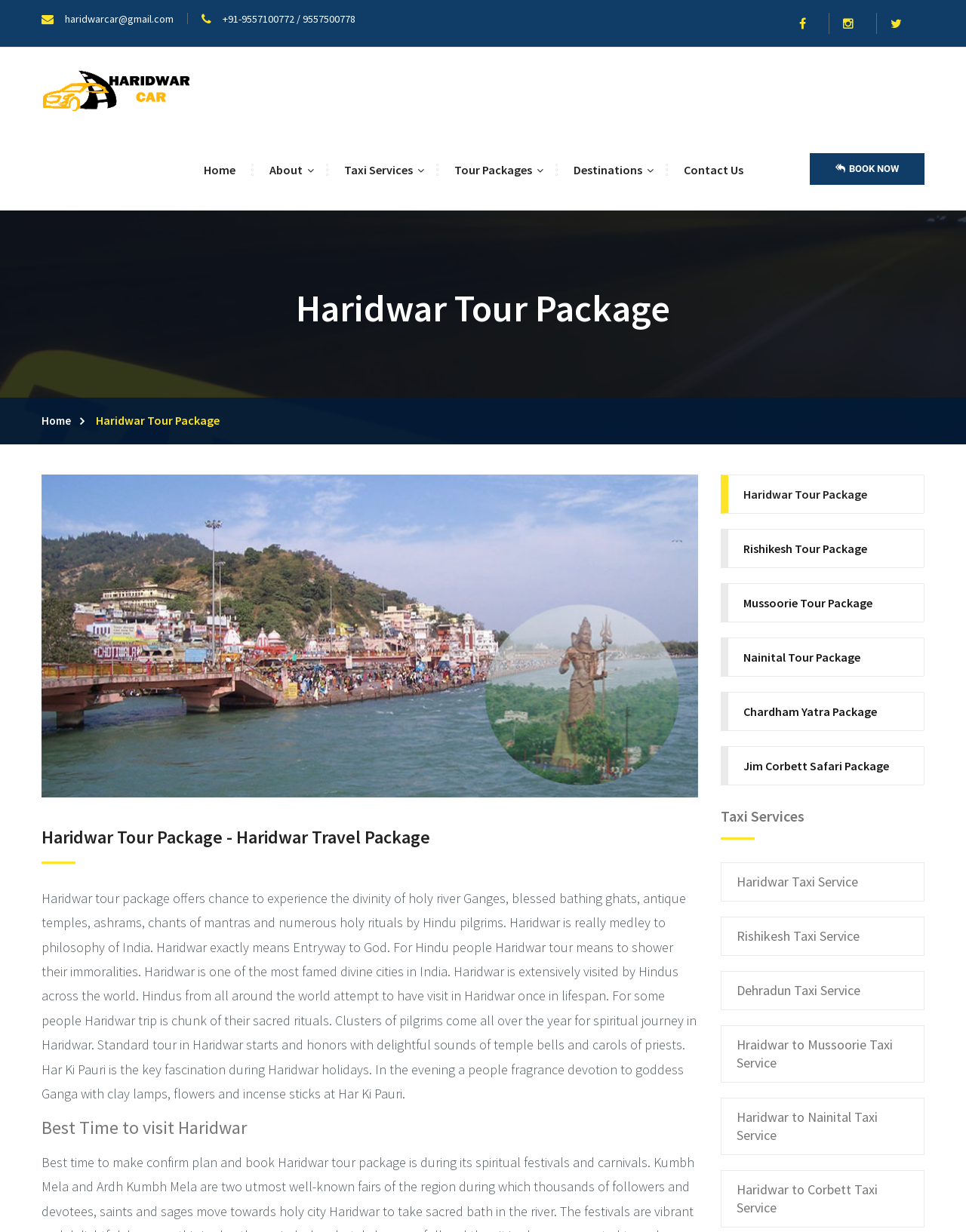Please examine the image and answer the question with a detailed explanation:
What is the purpose of visiting Haridwar for Hindus?

I found the purpose of visiting Haridwar for Hindus by reading the paragraph of text that describes the city, which mentions that for Hindu people, Haridwar tour means to shower their immoralities.